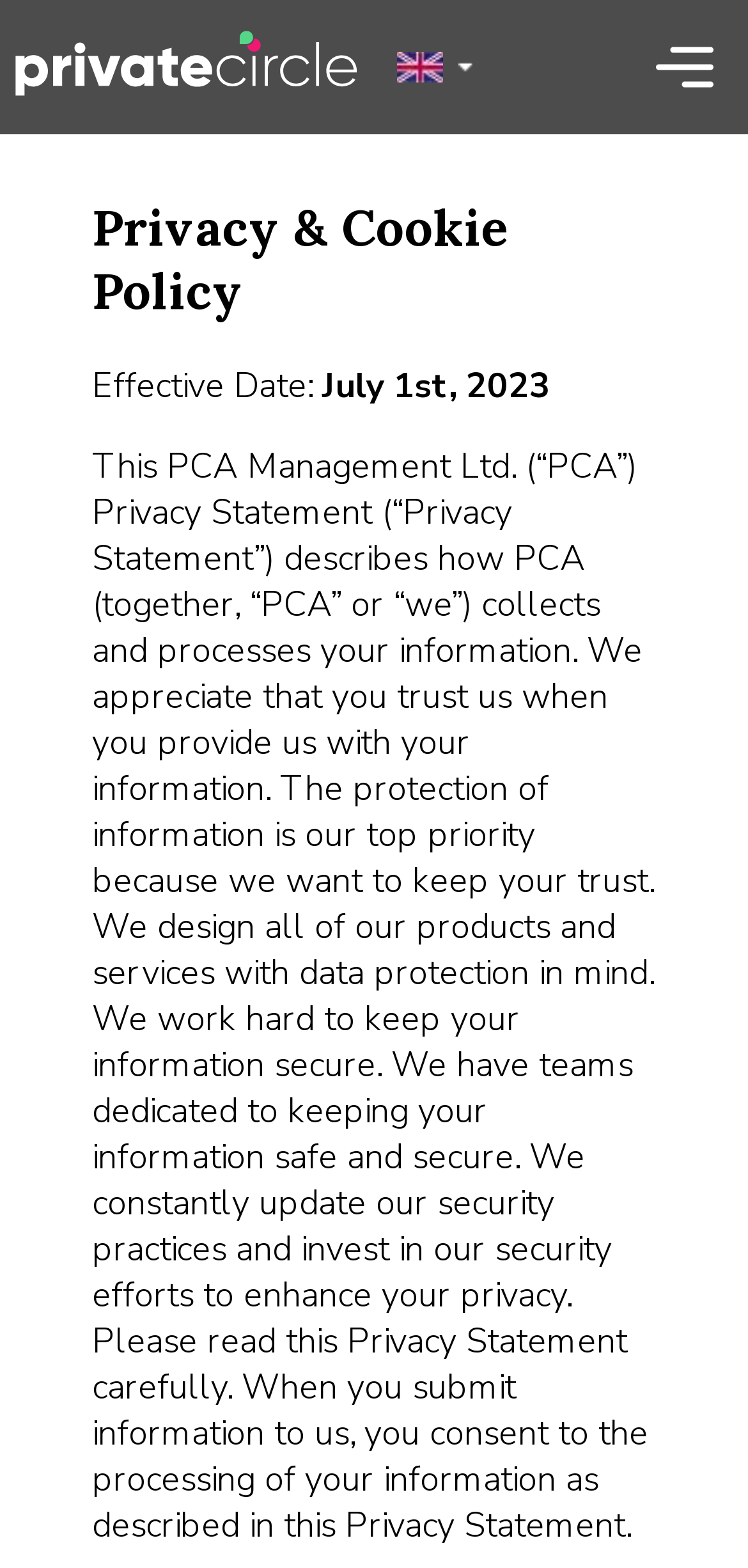Articulate a complete and detailed caption of the webpage elements.

The webpage appears to be a privacy and cookie policy page. At the top left corner, there is a logo link with an associated image. Next to the logo, there is a flag image and a dropdown white image. On the top right corner, there is a burger button with an associated image.

Below the top section, there is a heading that reads "Privacy & Cookie Policy". Underneath the heading, there is a section that displays the effective date of the policy, which is July 1st, 2023. 

The main content of the page is a long paragraph of text that describes the privacy statement of PCA Management Ltd. The text explains how the company collects and processes user information, and how they prioritize data protection and security. The paragraph is quite lengthy and takes up most of the page.